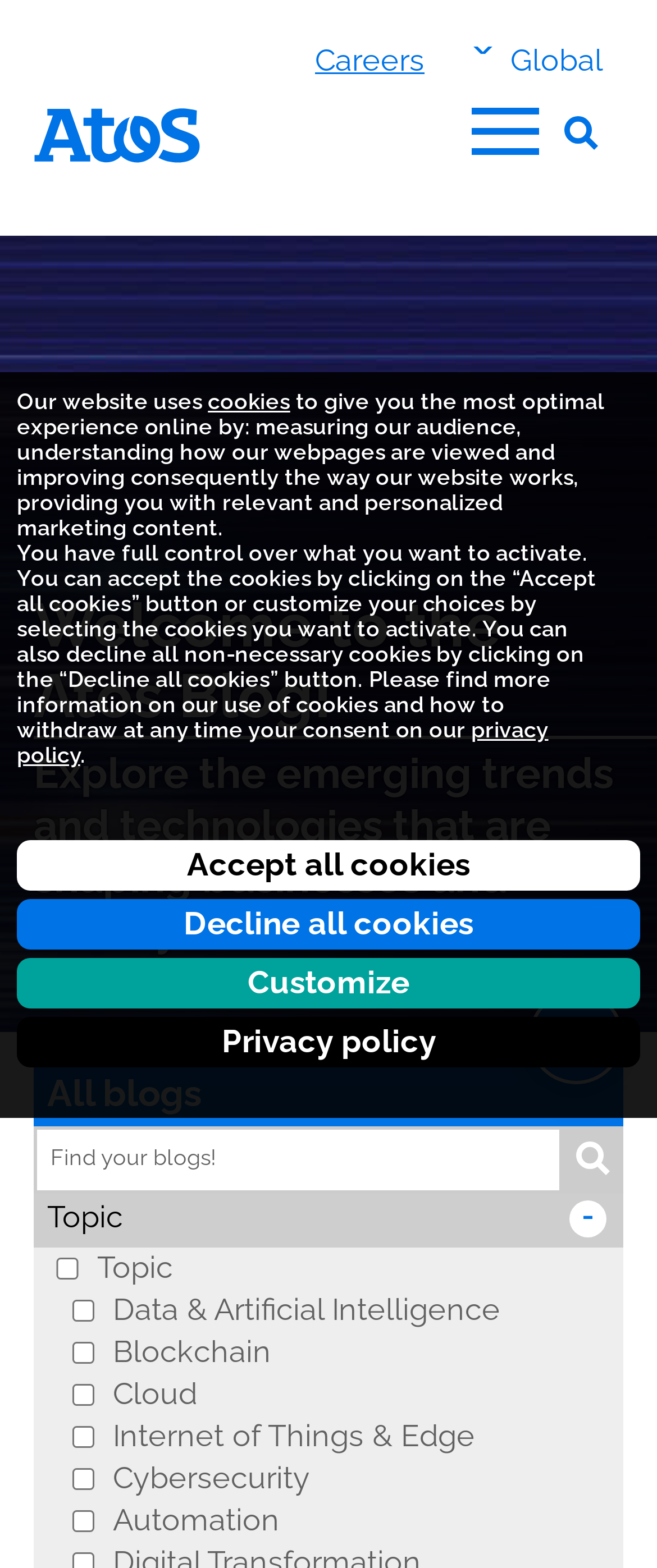Kindly determine the bounding box coordinates for the area that needs to be clicked to execute this instruction: "Switch country or region".

[0.692, 0.027, 0.923, 0.05]